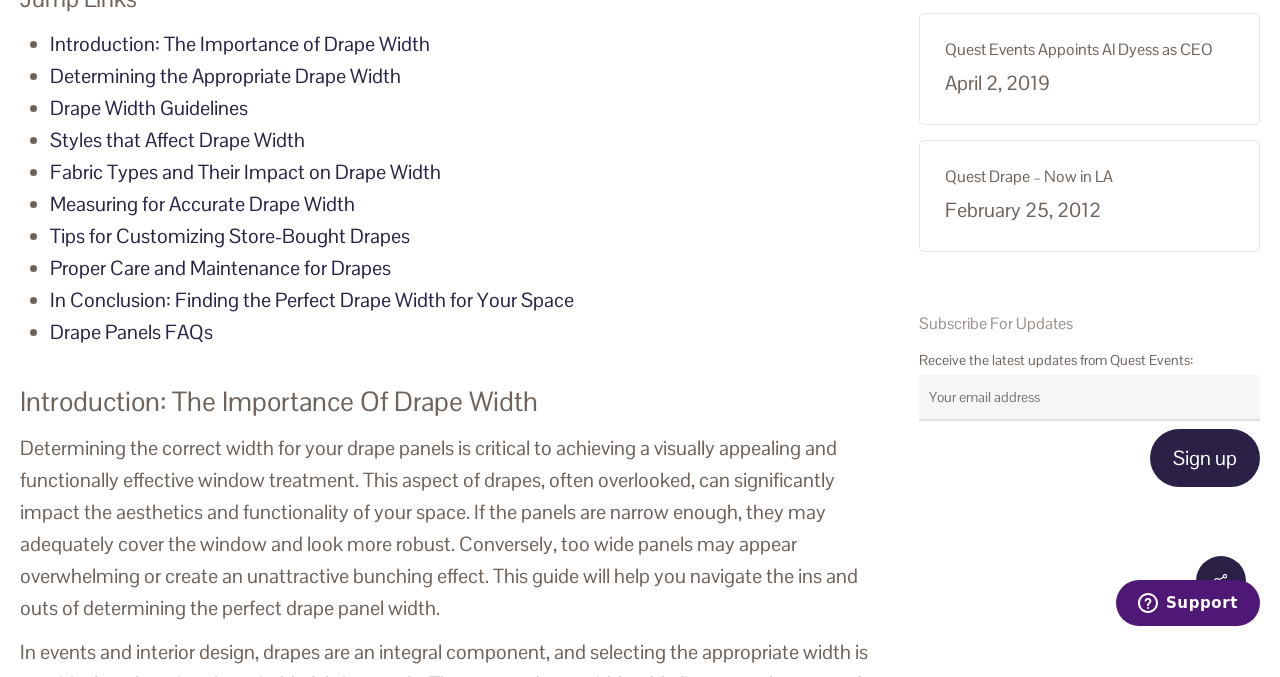Based on the element description value="Sign up", identify the bounding box coordinates for the UI element. The coordinates should be in the format (top-left x, top-left y, bottom-right x, bottom-right y) and within the 0 to 1 range.

[0.898, 0.634, 0.984, 0.72]